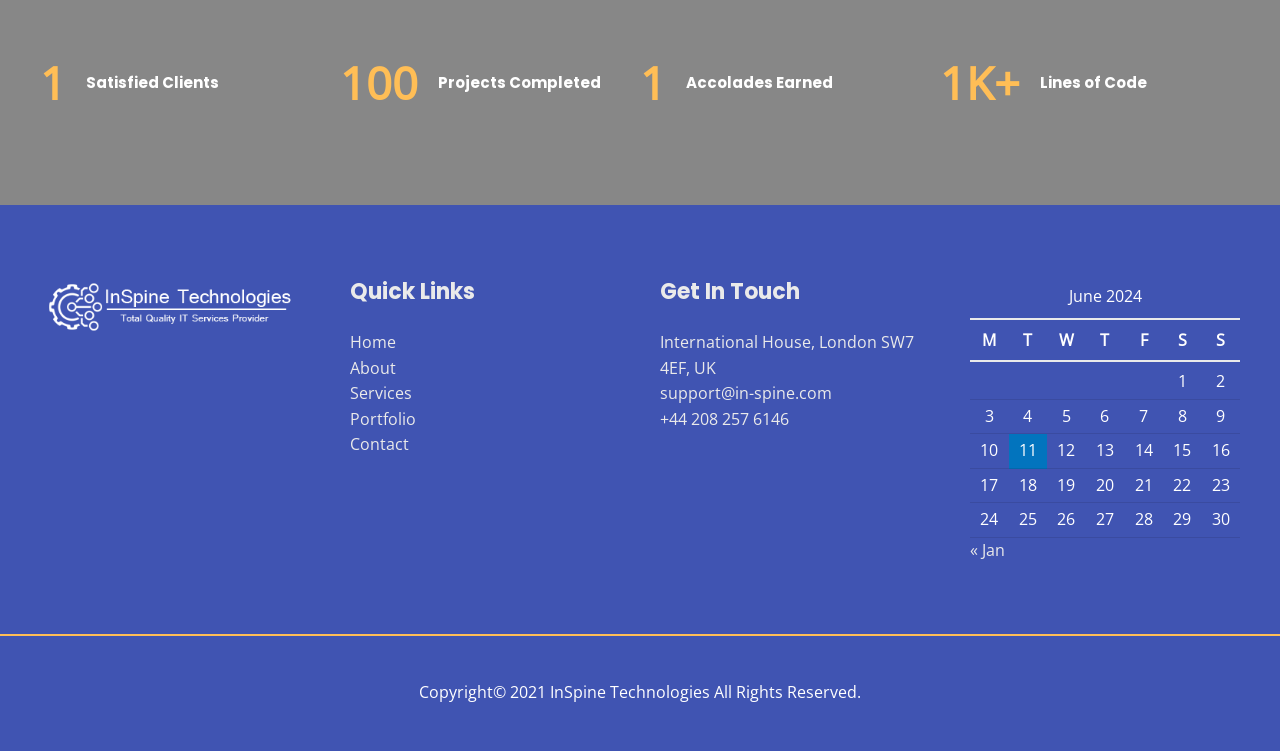Identify the bounding box coordinates of the clickable region required to complete the instruction: "Check the calendar for 'June 2024'". The coordinates should be given as four float numbers within the range of 0 and 1, i.e., [left, top, right, bottom].

[0.758, 0.366, 0.969, 0.716]